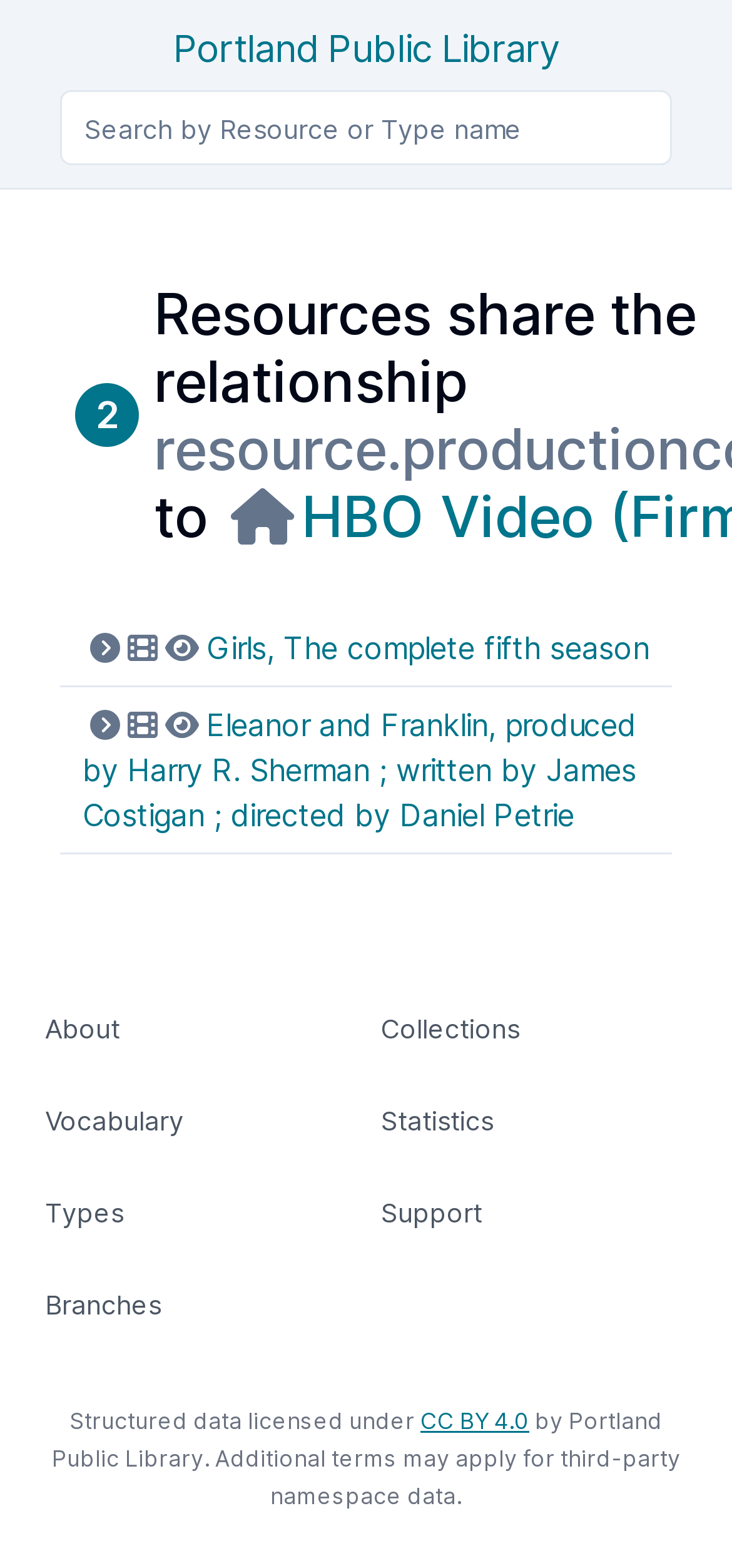What is the license for the structured data?
Based on the screenshot, give a detailed explanation to answer the question.

The license for the structured data can be found in the link element that reads 'CC BY 4.0'. This element is located at the bottom of the page, in the footer section, and indicates that the structured data is licensed under the CC BY 4.0 license.